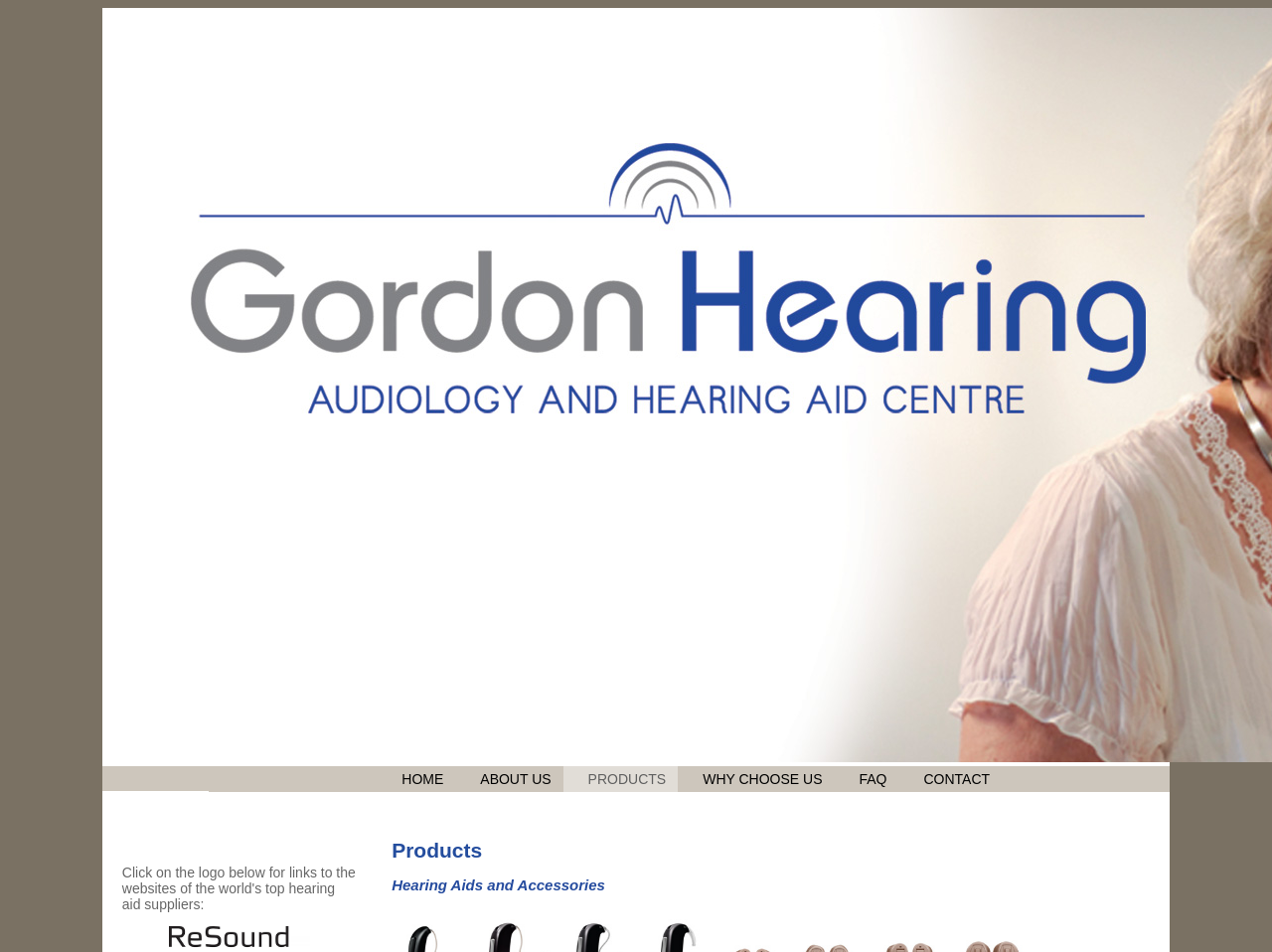What is the second main category of products?
Give a thorough and detailed response to the question.

I looked at the headings on the webpage and found that the second main category of products is 'Hearing Aids and Accessories', which is a subheading under the main heading 'Products'.